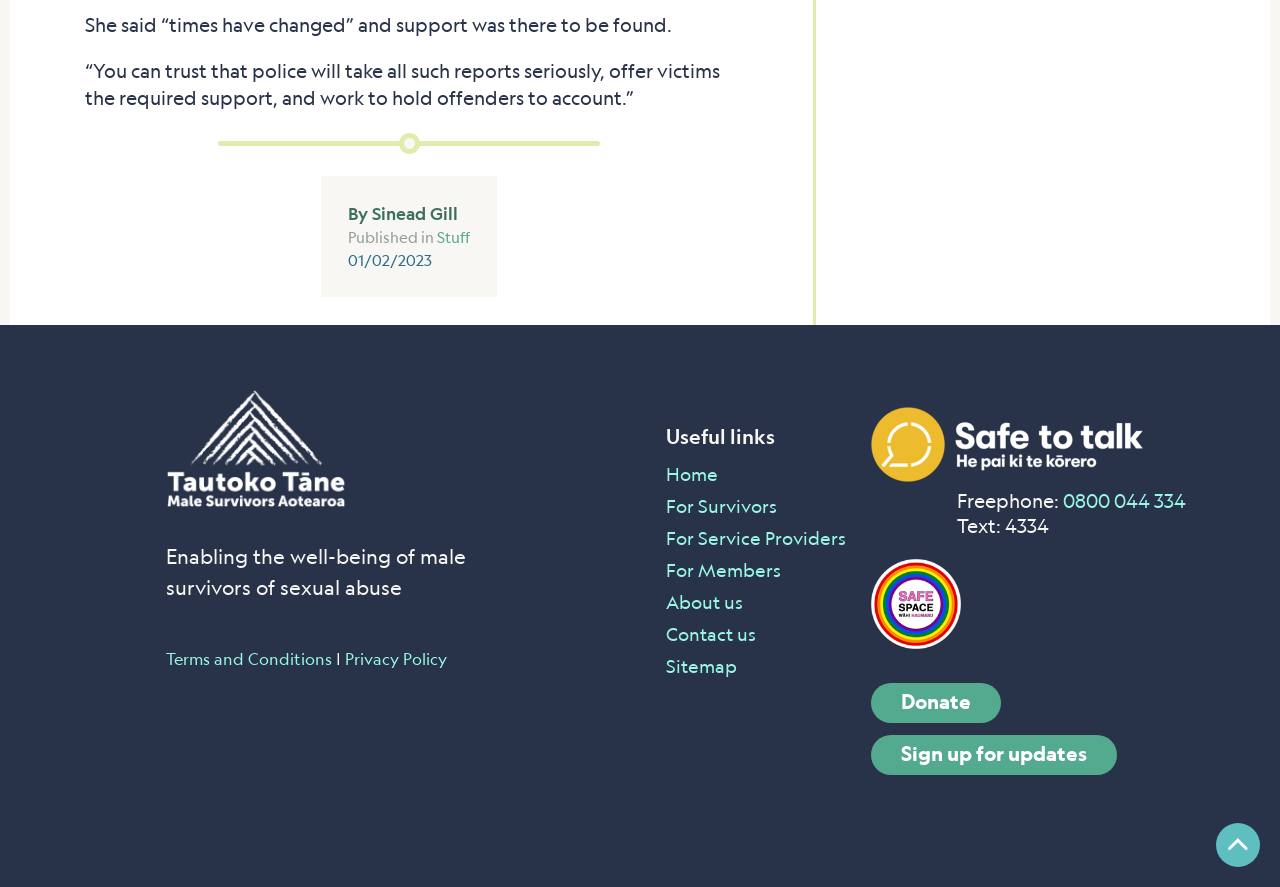Please specify the bounding box coordinates of the clickable section necessary to execute the following command: "View E-mail".

None